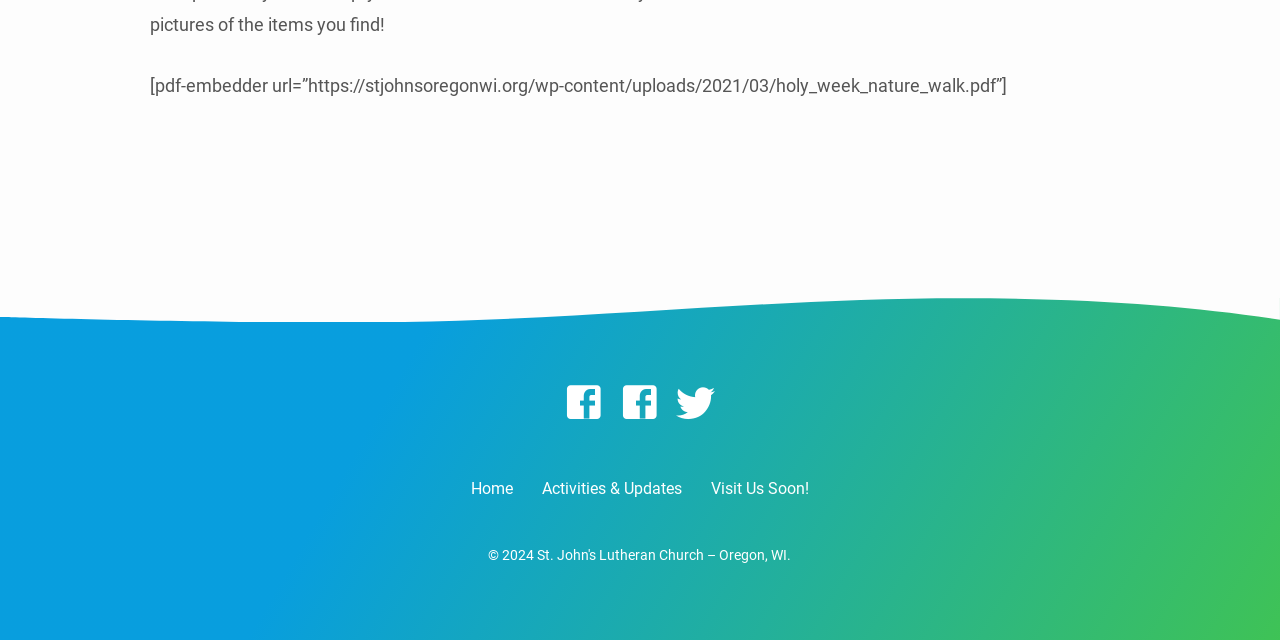Using the description: "title="Facebook"", determine the UI element's bounding box coordinates. Ensure the coordinates are in the format of four float numbers between 0 and 1, i.e., [left, top, right, bottom].

[0.482, 0.589, 0.518, 0.672]